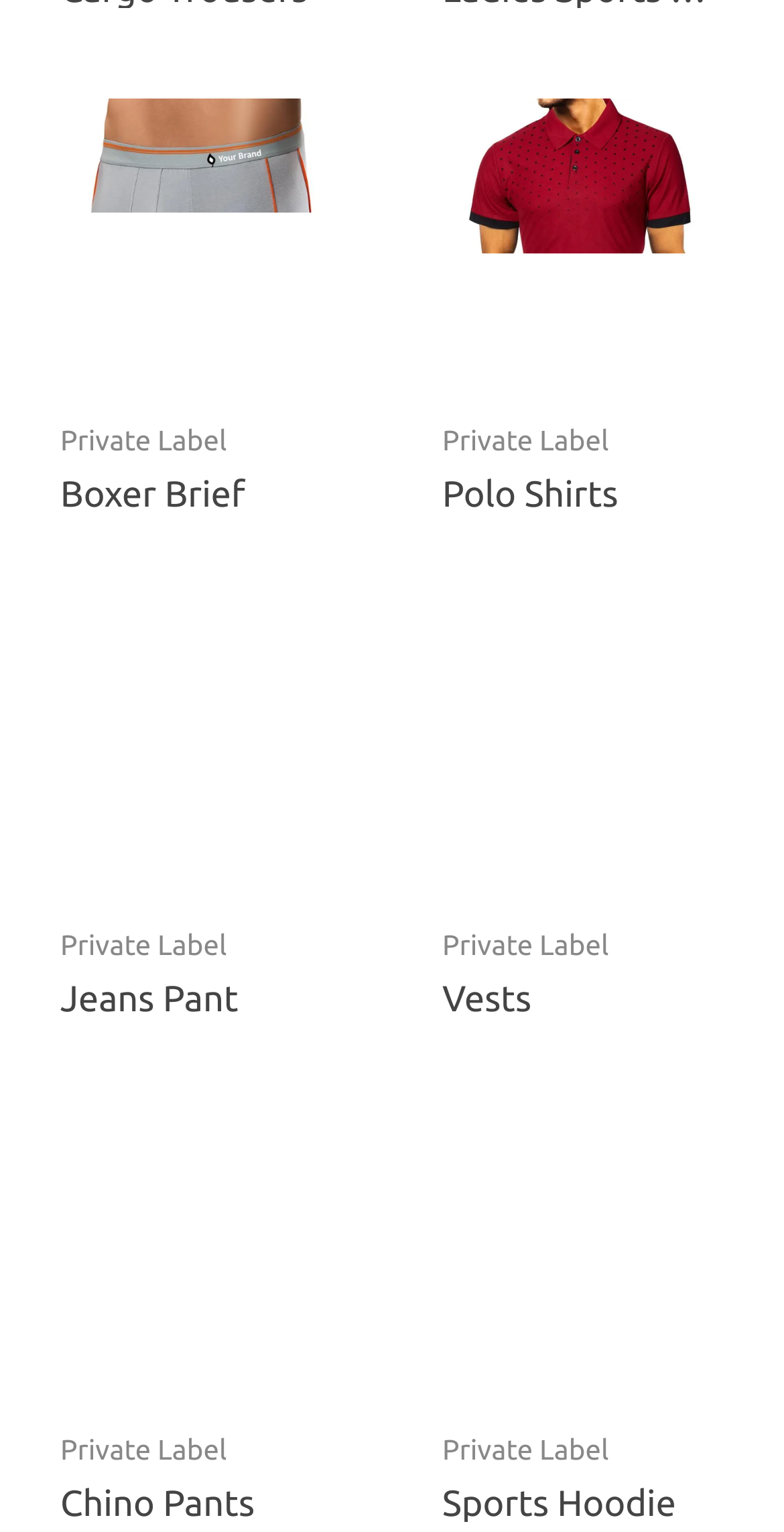Could you specify the bounding box coordinates for the clickable section to complete the following instruction: "Click on Bangladesh Underwear Boxer Briefs Manufacturer And Wholesale Supplier"?

[0.077, 0.065, 0.436, 0.248]